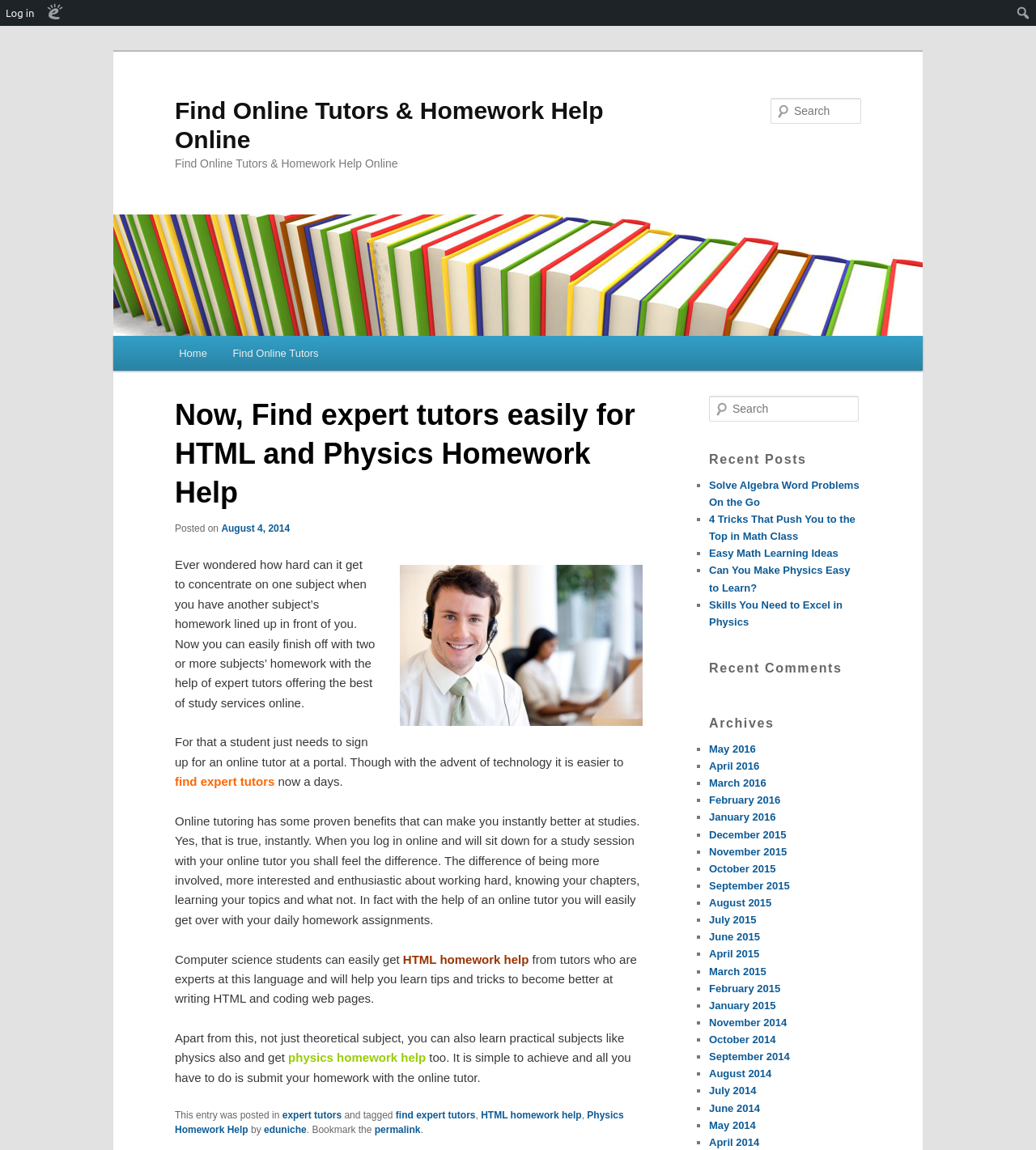Use the details in the image to answer the question thoroughly: 
What is the benefit of online tutoring mentioned in the article?

According to the article, one of the benefits of online tutoring is that it can help students improve instantly. The article states that with the help of an online tutor, students can feel the difference and become more involved, interested, and enthusiastic about their studies.